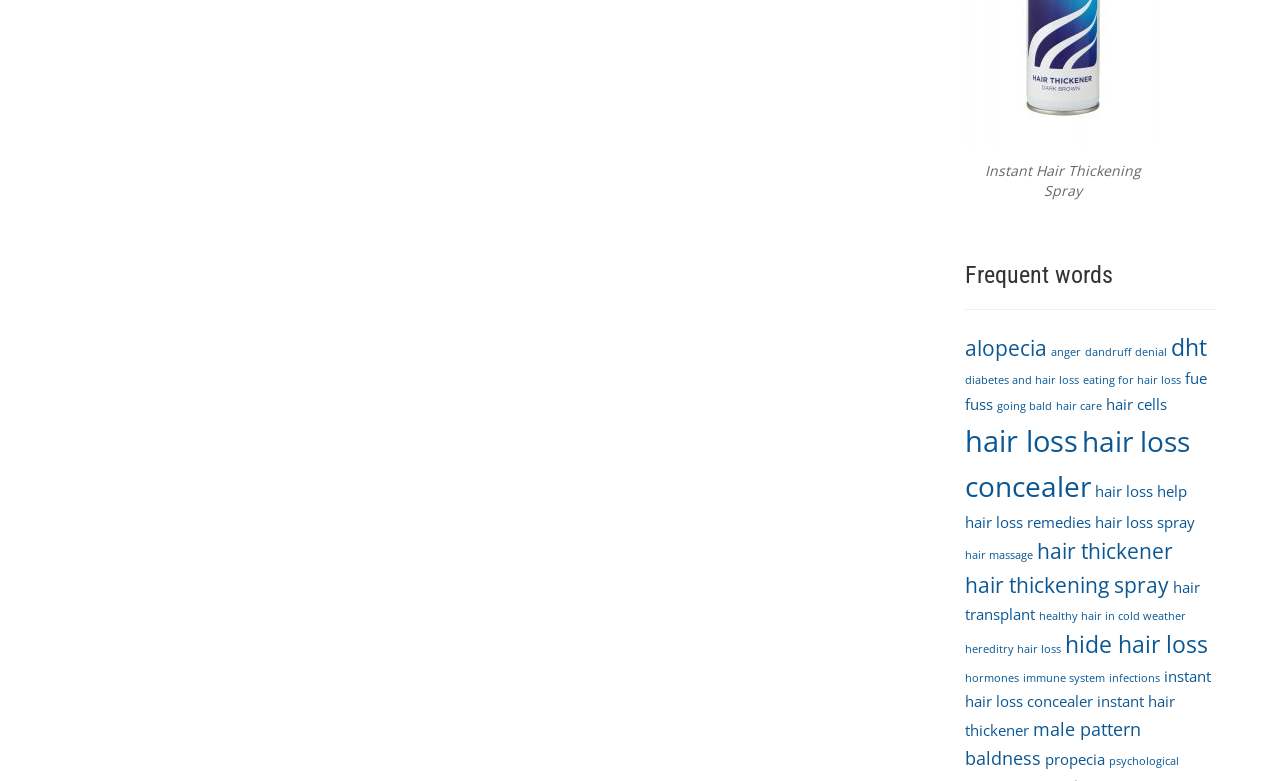Please identify the bounding box coordinates of the element's region that should be clicked to execute the following instruction: "Explore 'hair transplant' options". The bounding box coordinates must be four float numbers between 0 and 1, i.e., [left, top, right, bottom].

[0.754, 0.738, 0.938, 0.799]